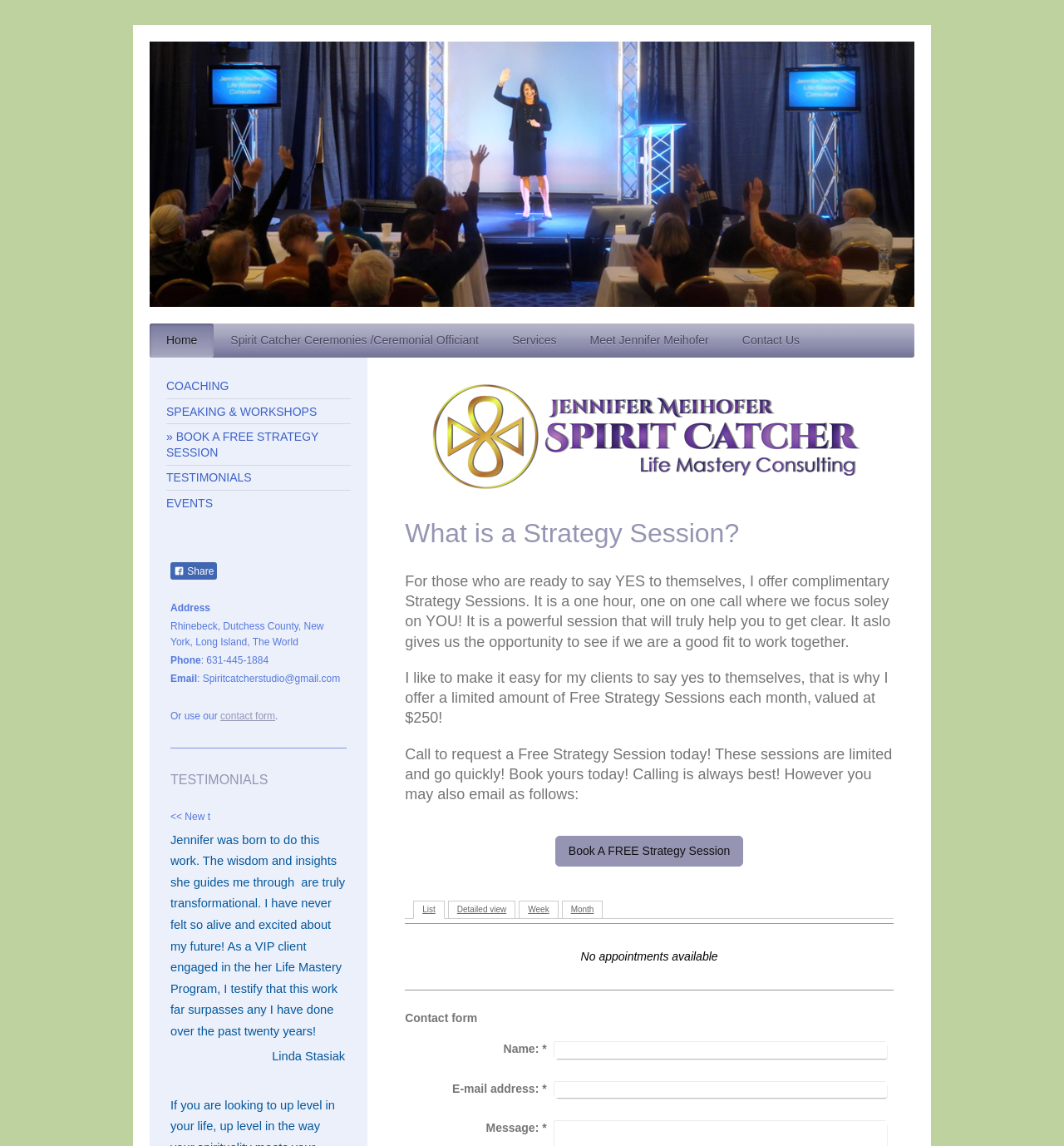Use a single word or phrase to respond to the question:
Where is Jennifer Meihofer located?

Rhinebeck, New York